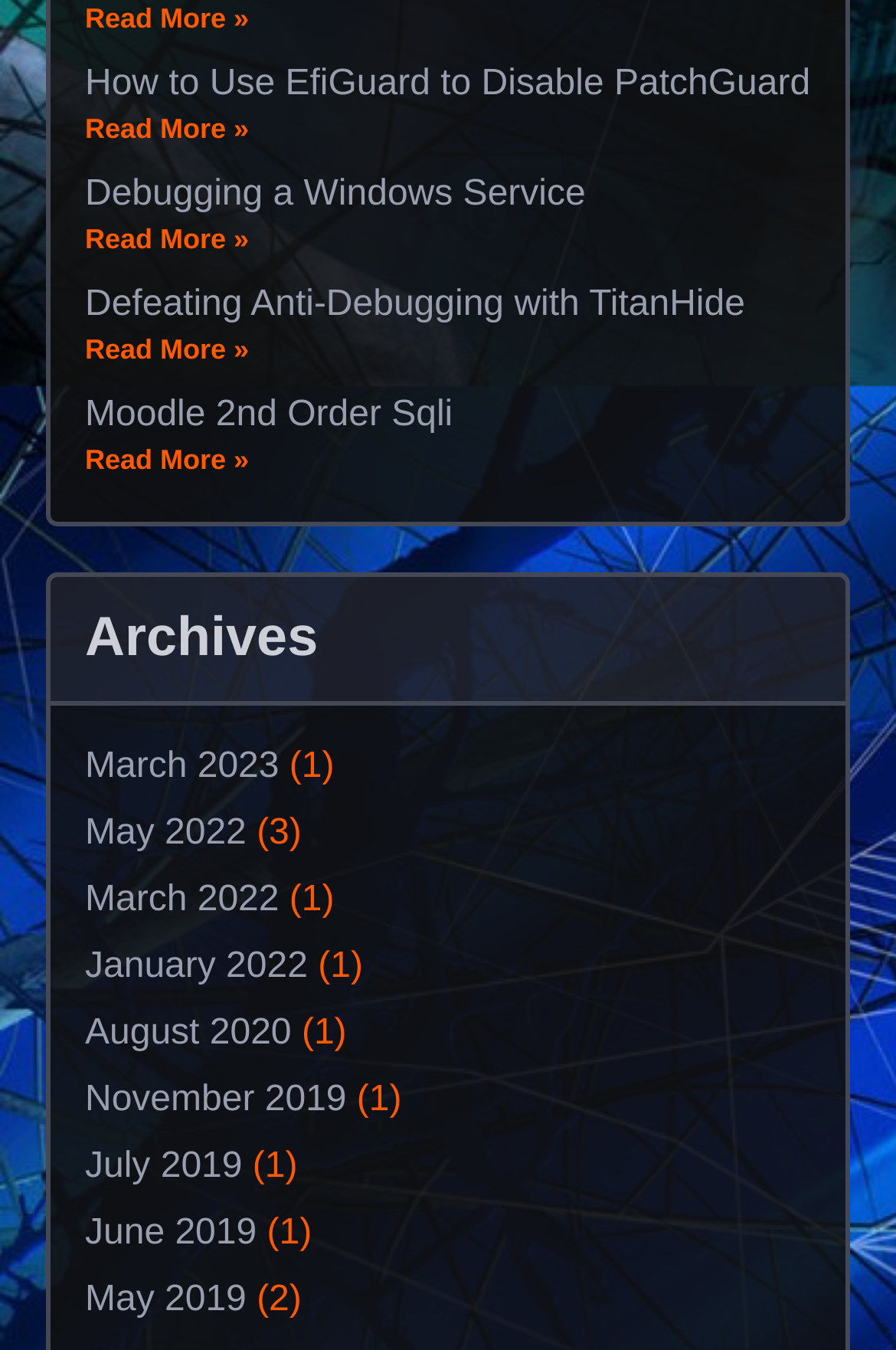Respond with a single word or phrase to the following question: What is the title of the first article?

How to Use EfiGuard to Disable PatchGuard